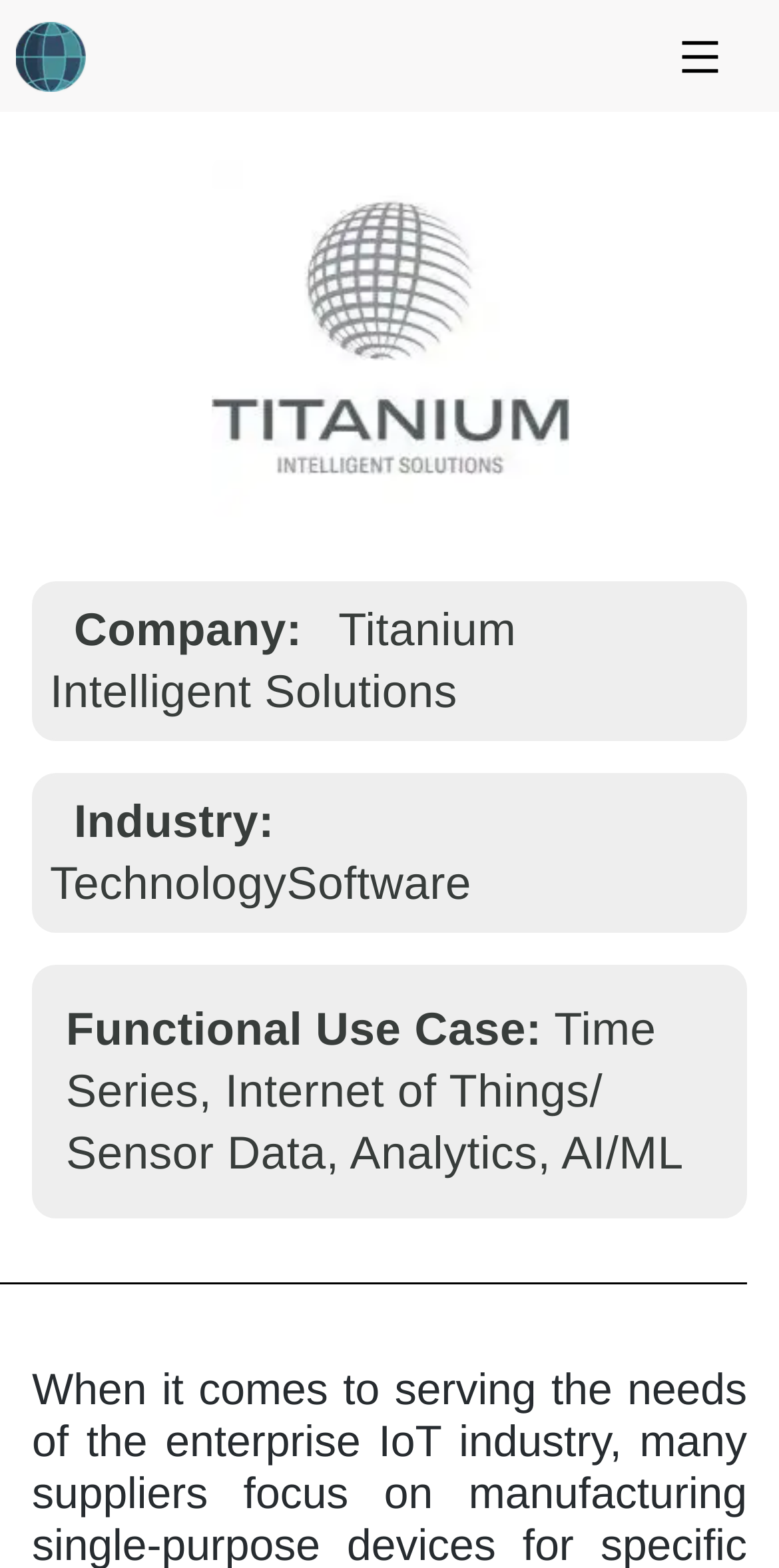What industry does the company operate in?
Respond with a short answer, either a single word or a phrase, based on the image.

Technology